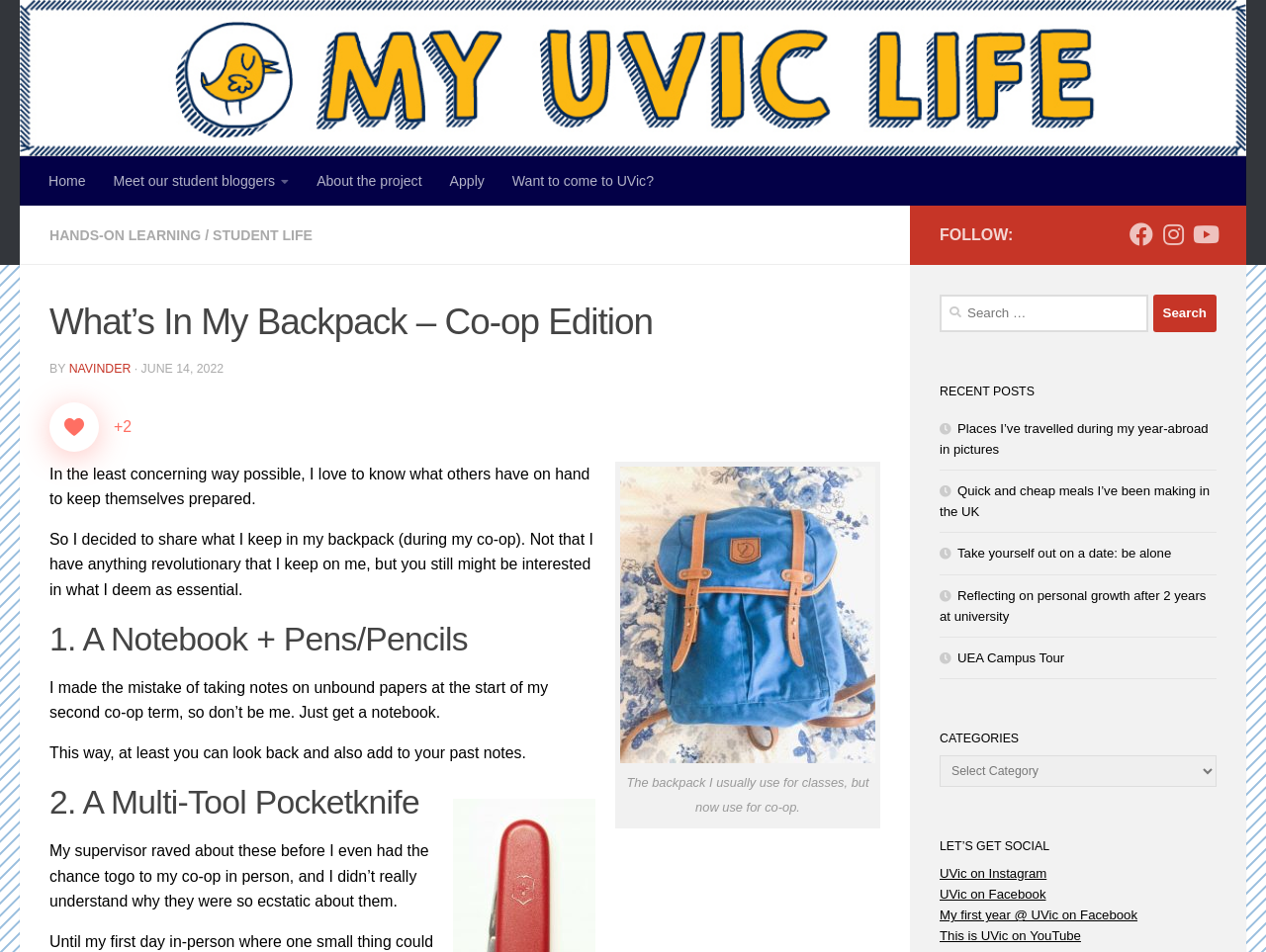Find the bounding box coordinates corresponding to the UI element with the description: "Student life". The coordinates should be formatted as [left, top, right, bottom], with values as floats between 0 and 1.

[0.168, 0.239, 0.247, 0.255]